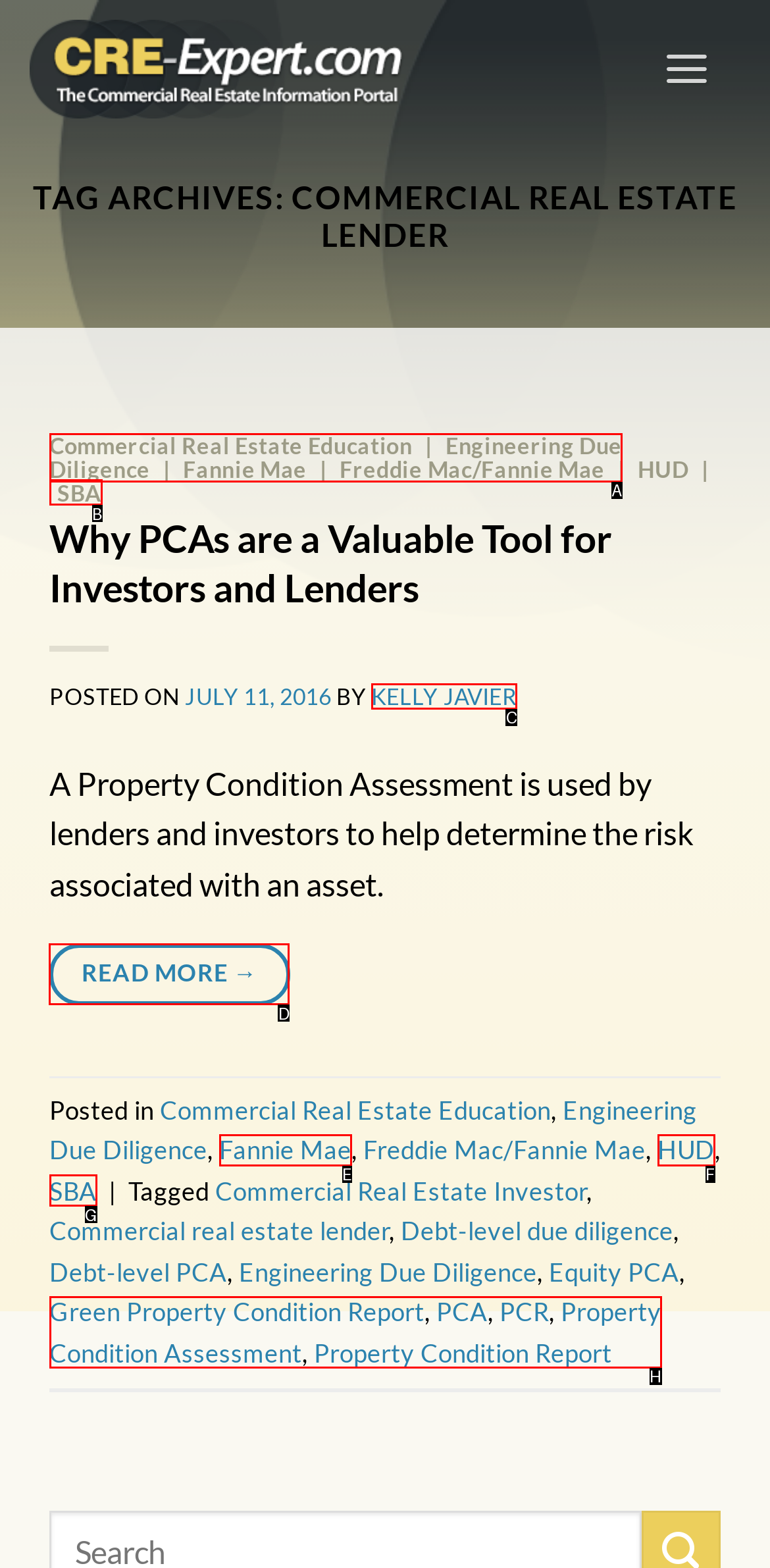For the task: Click the 'READ MORE →' button, identify the HTML element to click.
Provide the letter corresponding to the right choice from the given options.

D